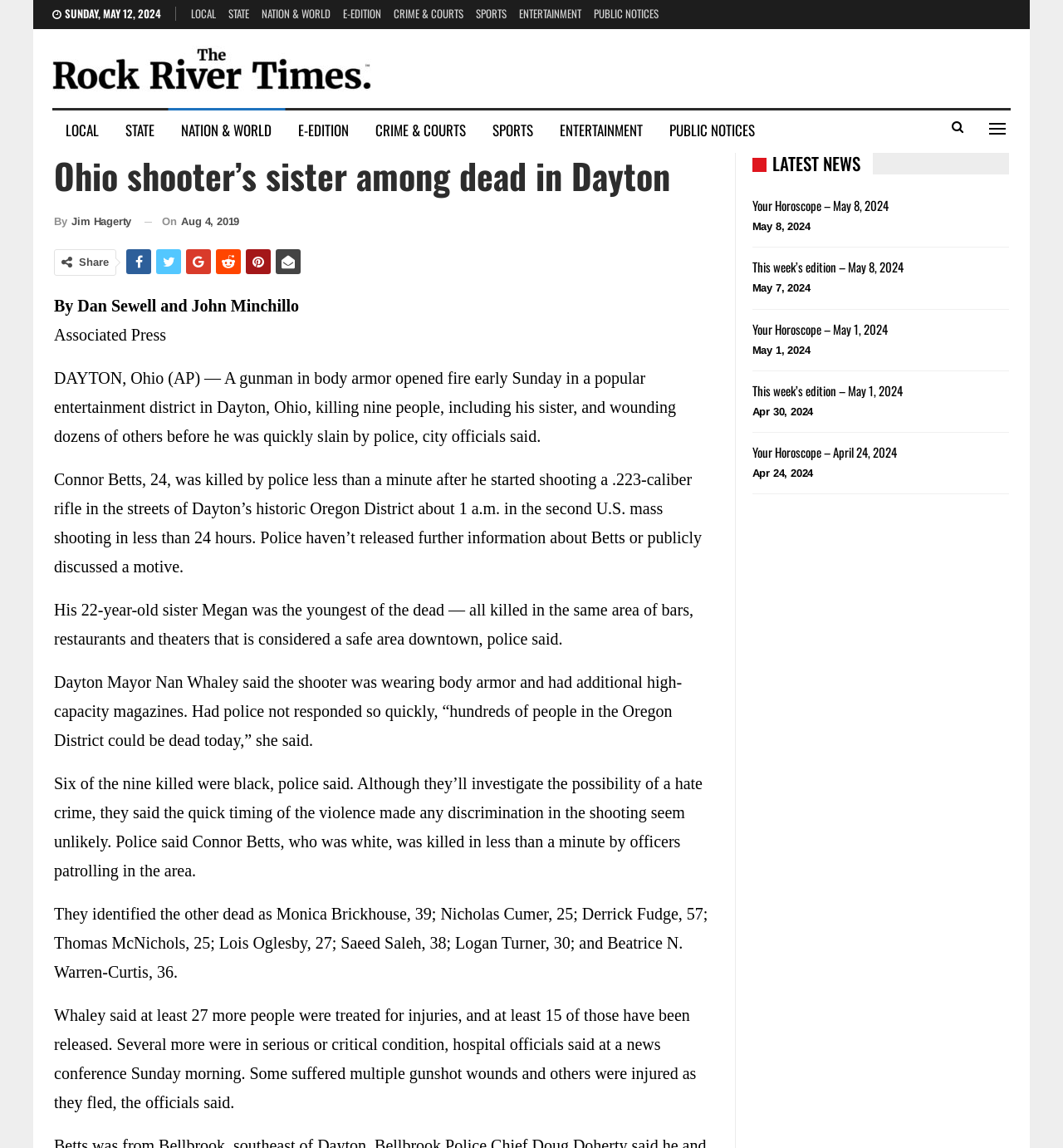Respond with a single word or phrase for the following question: 
How many people were killed in the shooting?

9